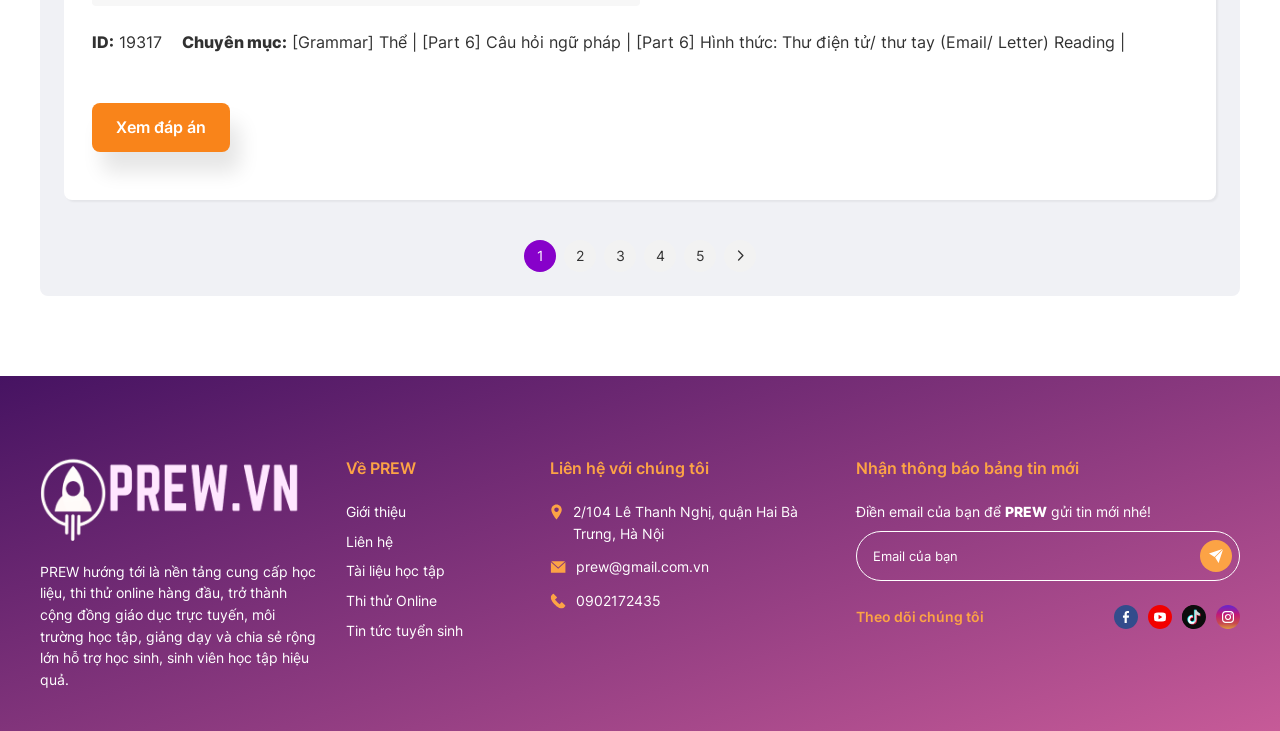How many social media platforms are linked at the bottom of the webpage?
Give a detailed and exhaustive answer to the question.

There are 4 social media platforms linked at the bottom of the webpage, which are Facebook, Twitter, Instagram, and another unknown platform, indicated by their respective icons.